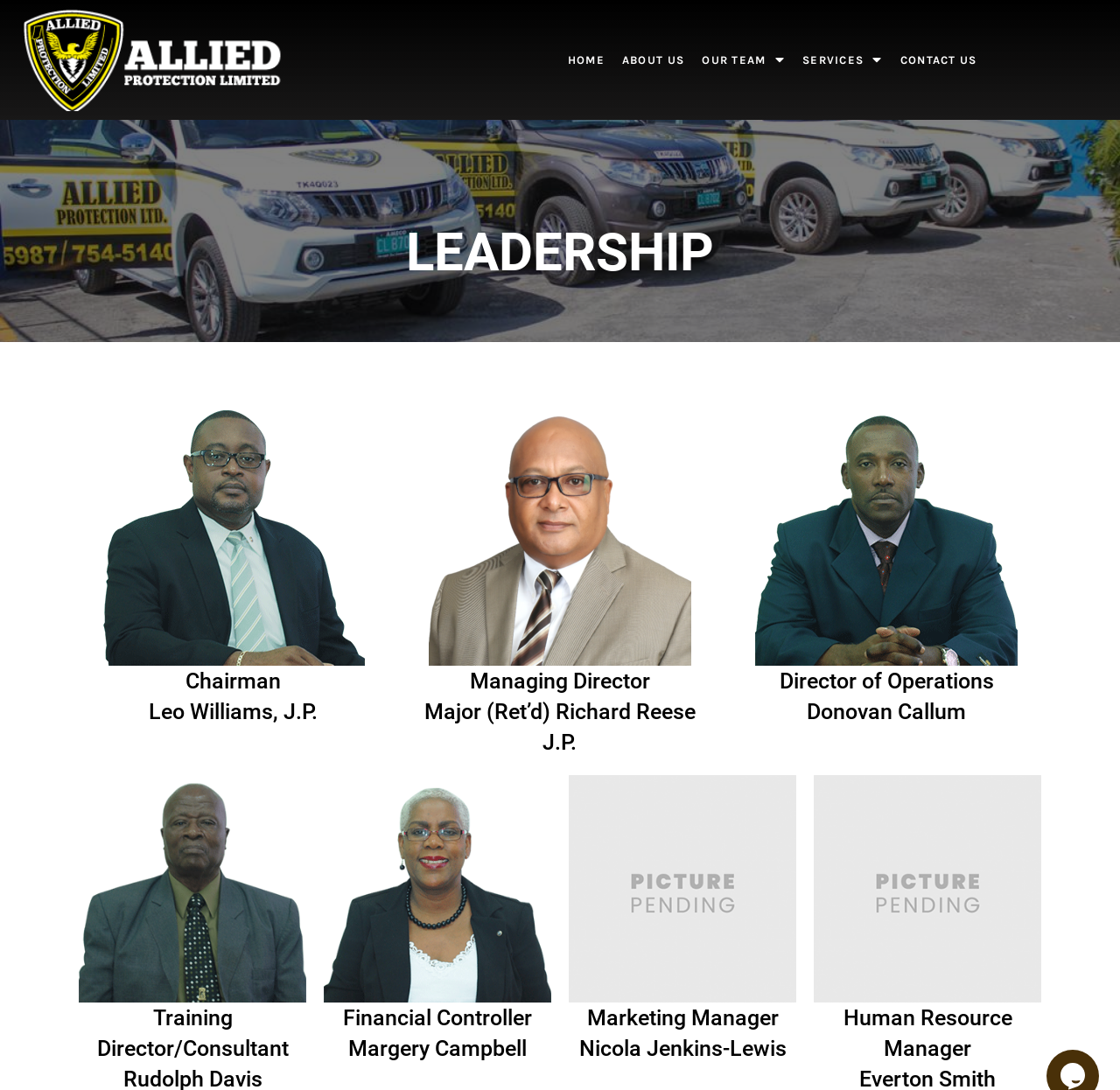How many team members are listed on this page?
Answer the question with a detailed and thorough explanation.

I counted the number of heading elements with names and titles, excluding the main heading 'LEADERSHIP'. There are five team members listed: Chairman Leo Williams, Managing Director Major (Ret’d) Richard Reese, Director of Operations Donovan Callum, Financial Controller Margery Campbell, and Marketing Manager Nicola Jenkins-Lewis.